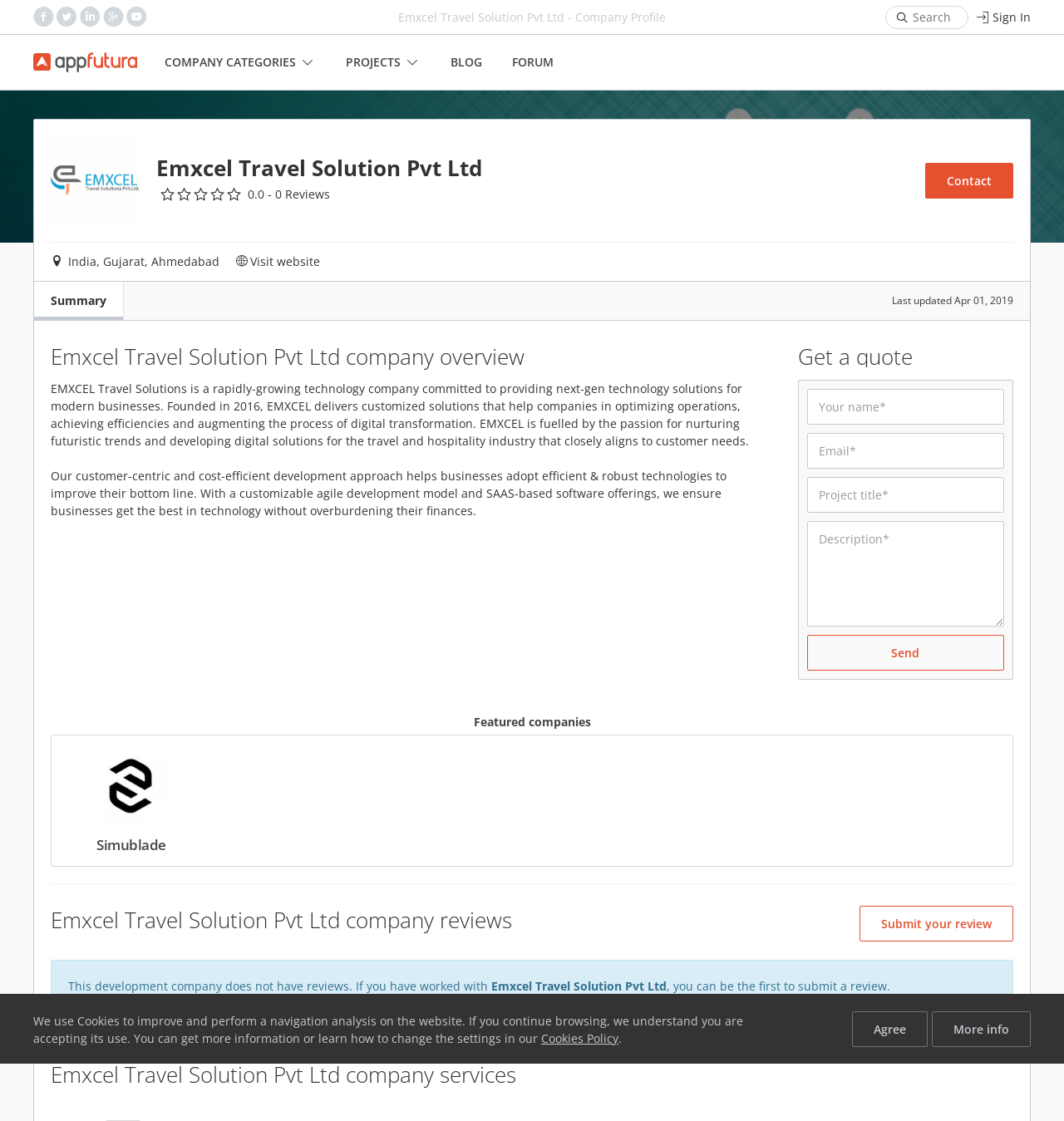Explain the features and main sections of the webpage comprehensively.

The webpage is about Emxcel Travel Solution Pvt Ltd, a technology company based in India. At the top left corner, there are five social media links represented by icons. Next to them, the company name "Emxcel Travel Solution Pvt Ltd - Company Profile" is displayed prominently. A search bar is located at the top right corner.

Below the company name, there is a navigation menu with links to "COMPANY CATEGORIES", "PROJECTS", "BLOG", and "FORUM". The company's logo is displayed on the left, accompanied by a heading with the company name and a rating of 0 stars. The company's address "India, Gujarat, Ahmedabad" is mentioned below the logo.

A "Contact" button and a "Visit website" button are placed side by side, followed by a summary of the company's profile. The company overview is described in two paragraphs, explaining its mission and approach to providing technology solutions for modern businesses.

On the right side, there is a "Get a quote" section with a form that requires users to fill in their name, email, project title, and description. A "Send" button is located at the bottom of the form.

Below the company overview, there is a section featuring other companies, with a button labeled "Simublade Simublade" accompanied by an image. Further down, there is a section for company reviews, with a heading and a button to submit a review. Since there are no reviews, a message is displayed encouraging users to be the first to submit a review.

The webpage also has a section for company services, followed by a message about the use of cookies on the website, with a link to the Cookies Policy. Finally, there are two links at the bottom right corner, "More info" and "Agree", related to the cookies policy.